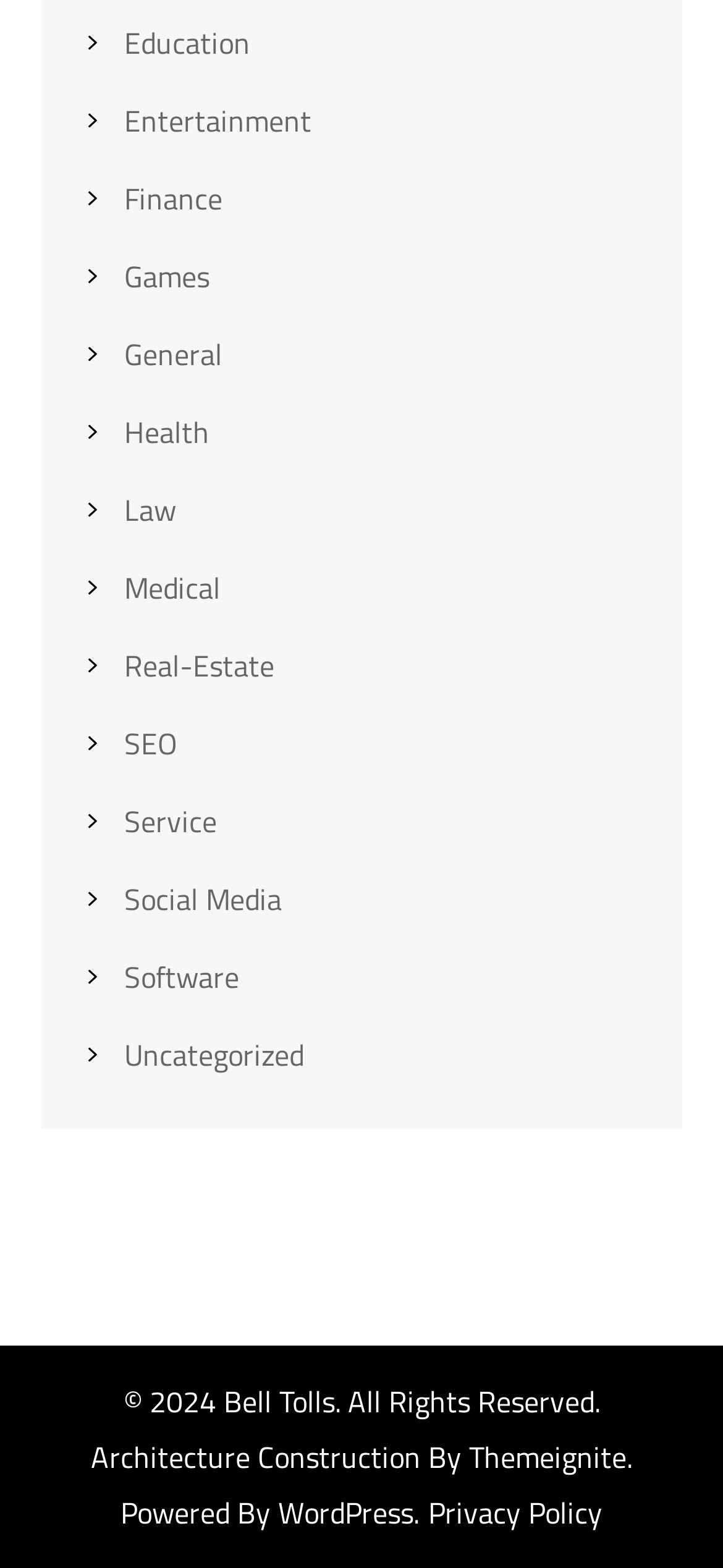Find the bounding box coordinates of the area to click in order to follow the instruction: "Go to Themeignite".

[0.649, 0.915, 0.867, 0.944]